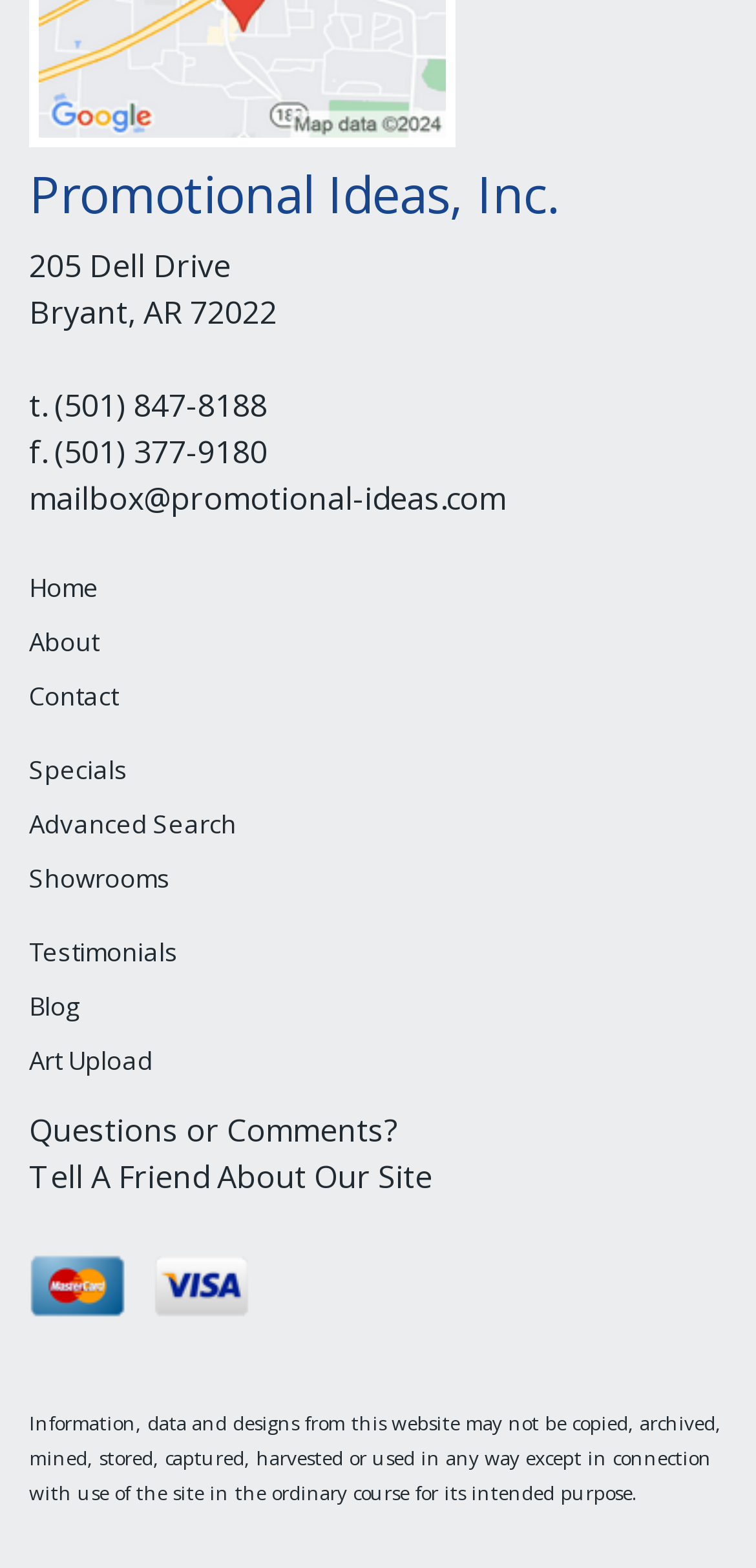Respond with a single word or phrase:
How many navigation links are there?

9